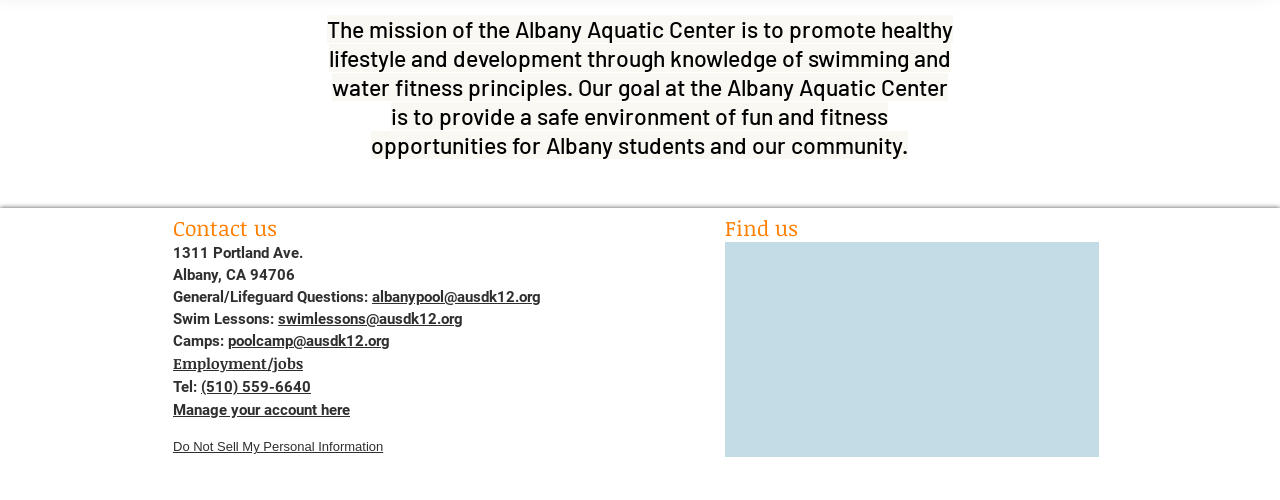Please locate the clickable area by providing the bounding box coordinates to follow this instruction: "Manage your account".

[0.135, 0.803, 0.273, 0.839]